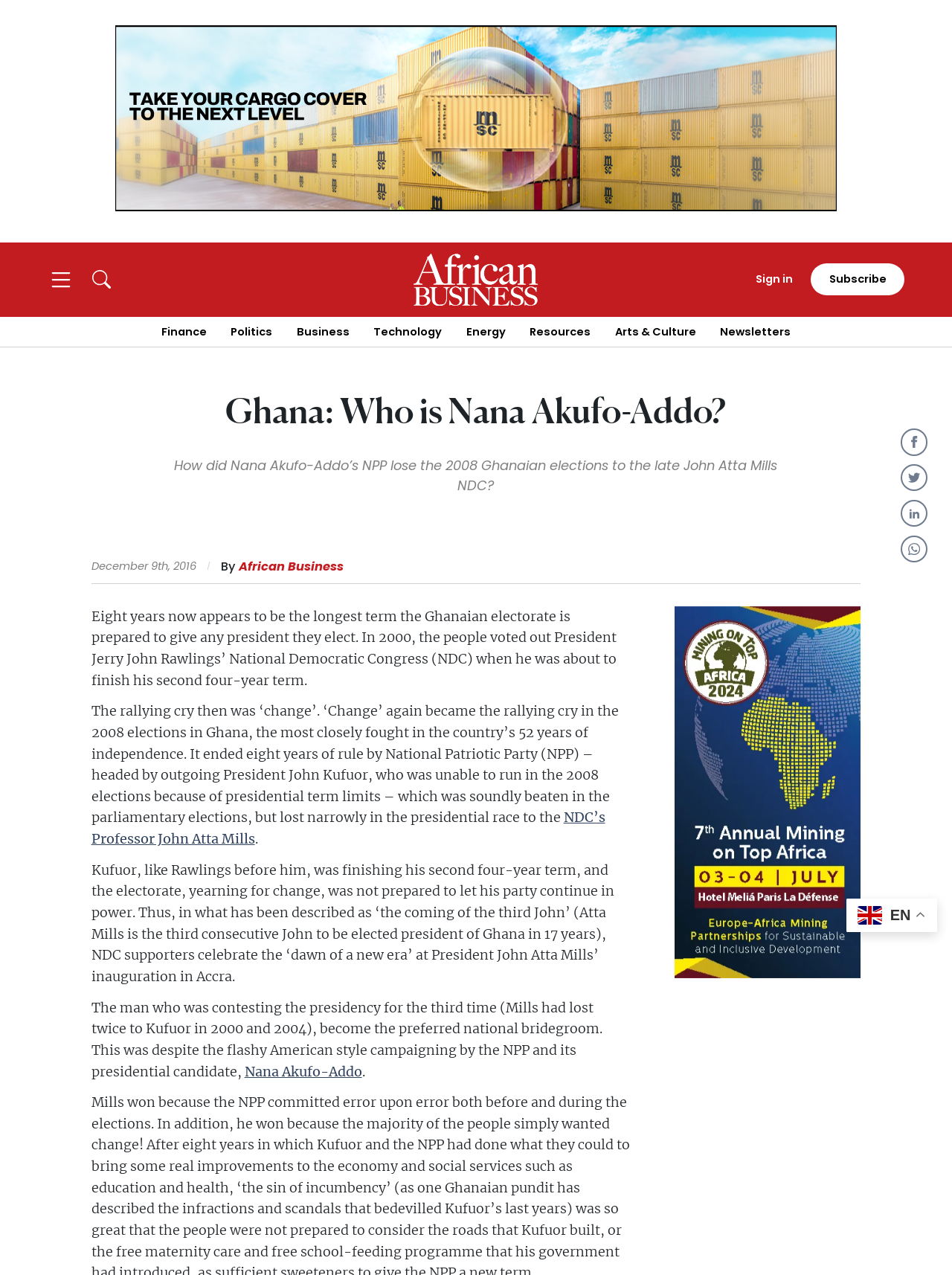What is the name of the party that Nana Akufo-Addo belongs to?
Using the image, provide a concise answer in one word or a short phrase.

NPP